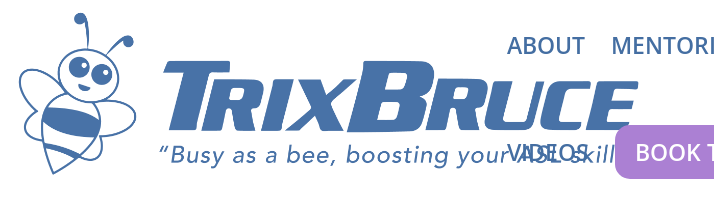Answer the following query with a single word or phrase:
How many links are there for additional navigation?

4